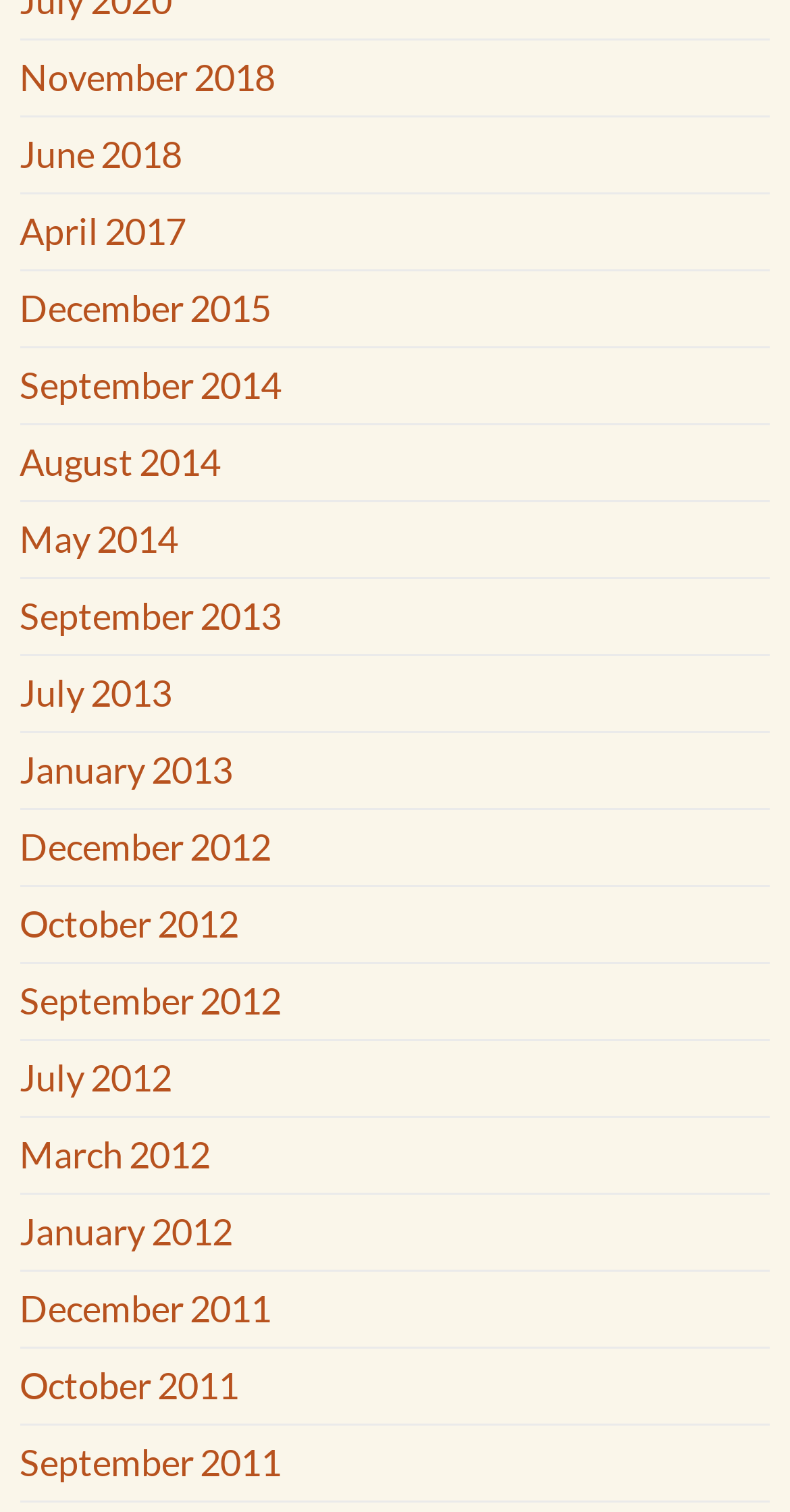What is the latest month listed?
Please provide a single word or phrase answer based on the image.

November 2018